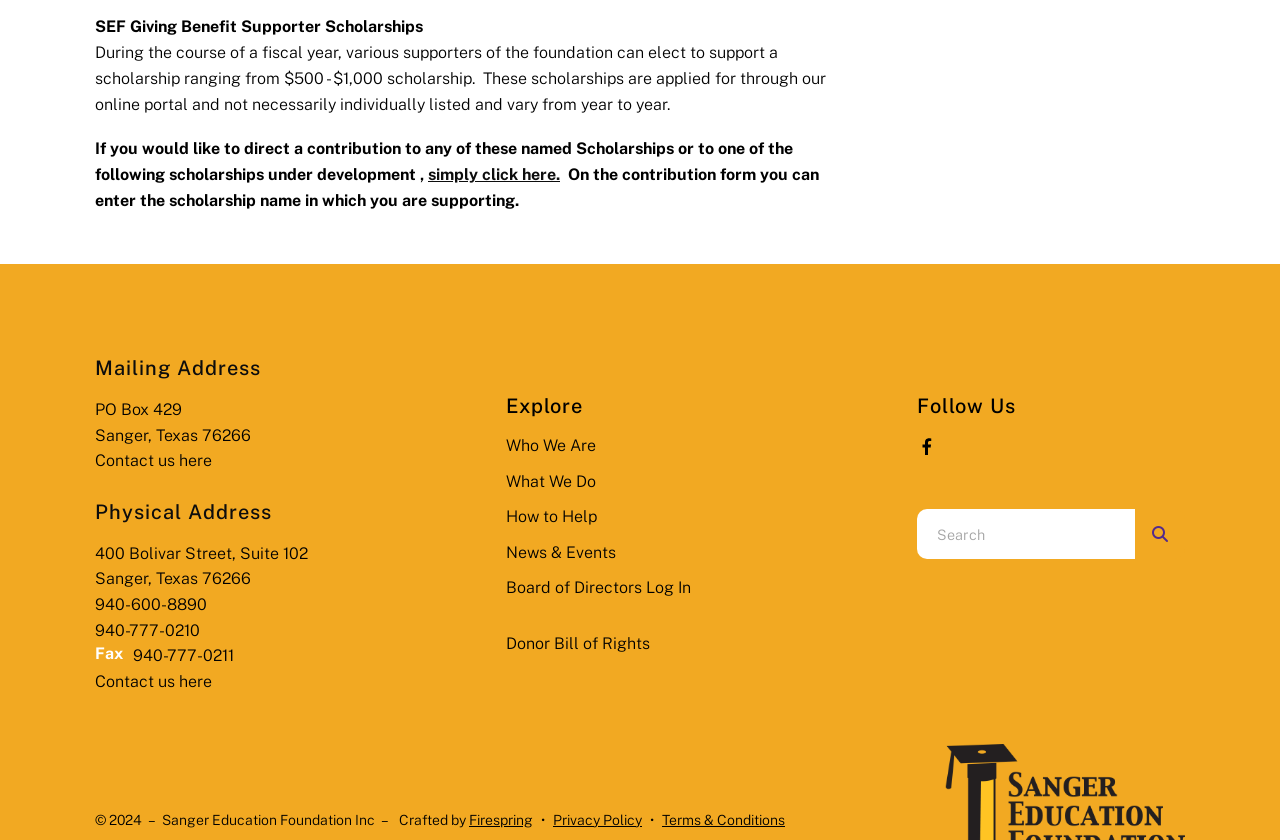How can I contact the foundation?
Provide a fully detailed and comprehensive answer to the question.

There are two links 'Contact us here' on the webpage, one under 'Mailing Address' and one under 'Physical Address', which can be used to contact the foundation.